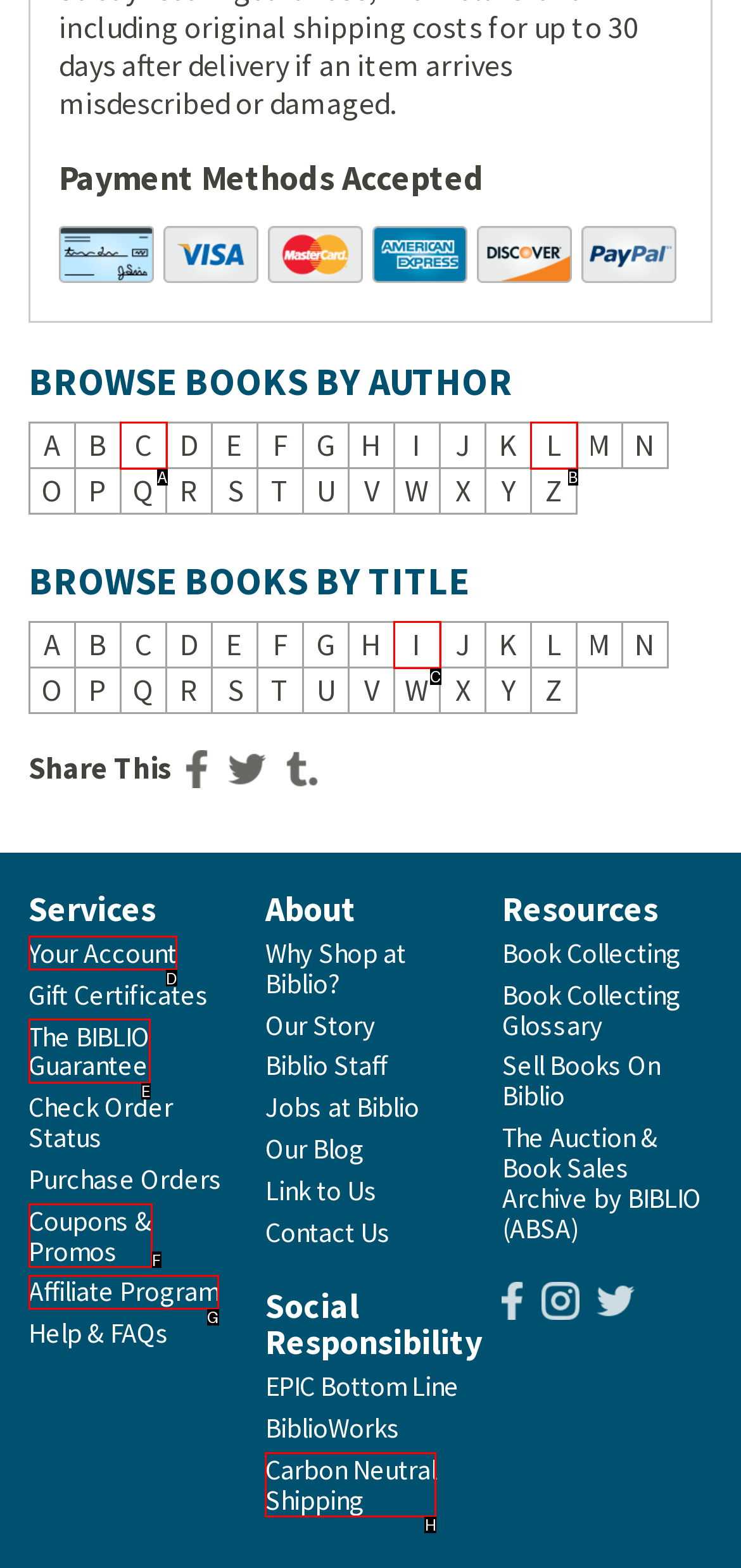Determine which HTML element best fits the description: Carbon Neutral Shipping
Answer directly with the letter of the matching option from the available choices.

H